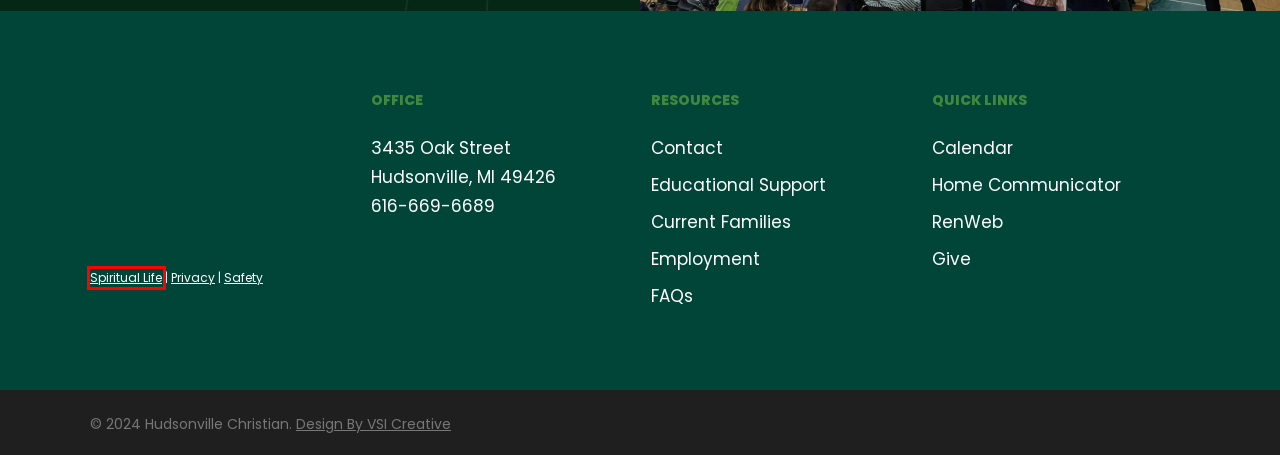You have a screenshot showing a webpage with a red bounding box highlighting an element. Choose the webpage description that best fits the new webpage after clicking the highlighted element. The descriptions are:
A. VSI Creative - A Digital Marketing Agency
B. Sign Me Up
C. RenWeb - Hudsonville Christian
D. Safety Drills - Hudsonville Christian
E. Spiritual Life - Hudsonville Christian
F. Privacy - Hudsonville Christian
G. Employment - Hudsonville Christian
H. FAQs - Hudsonville Christian

E